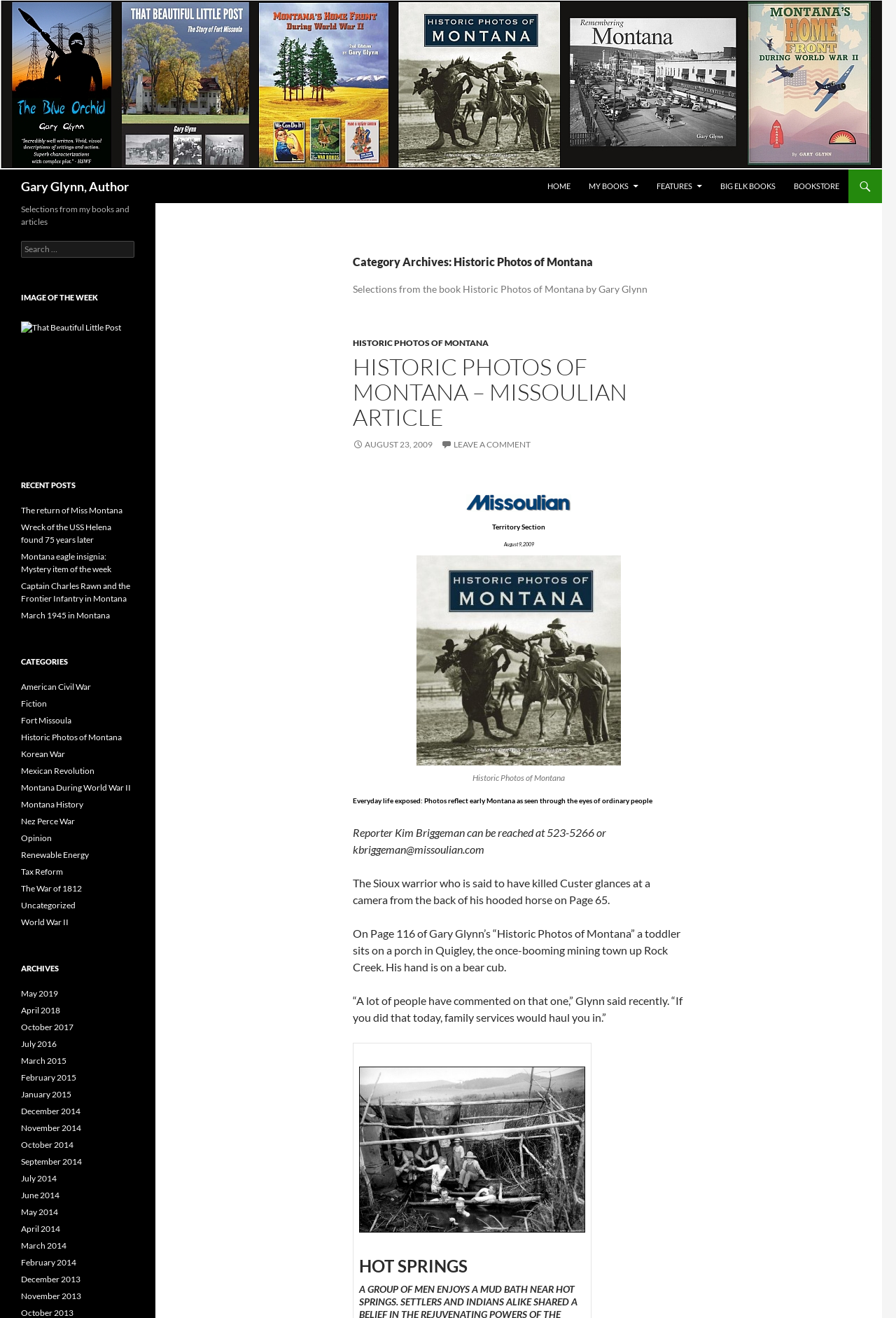How many recent posts are listed?
Based on the image, give a concise answer in the form of a single word or short phrase.

5